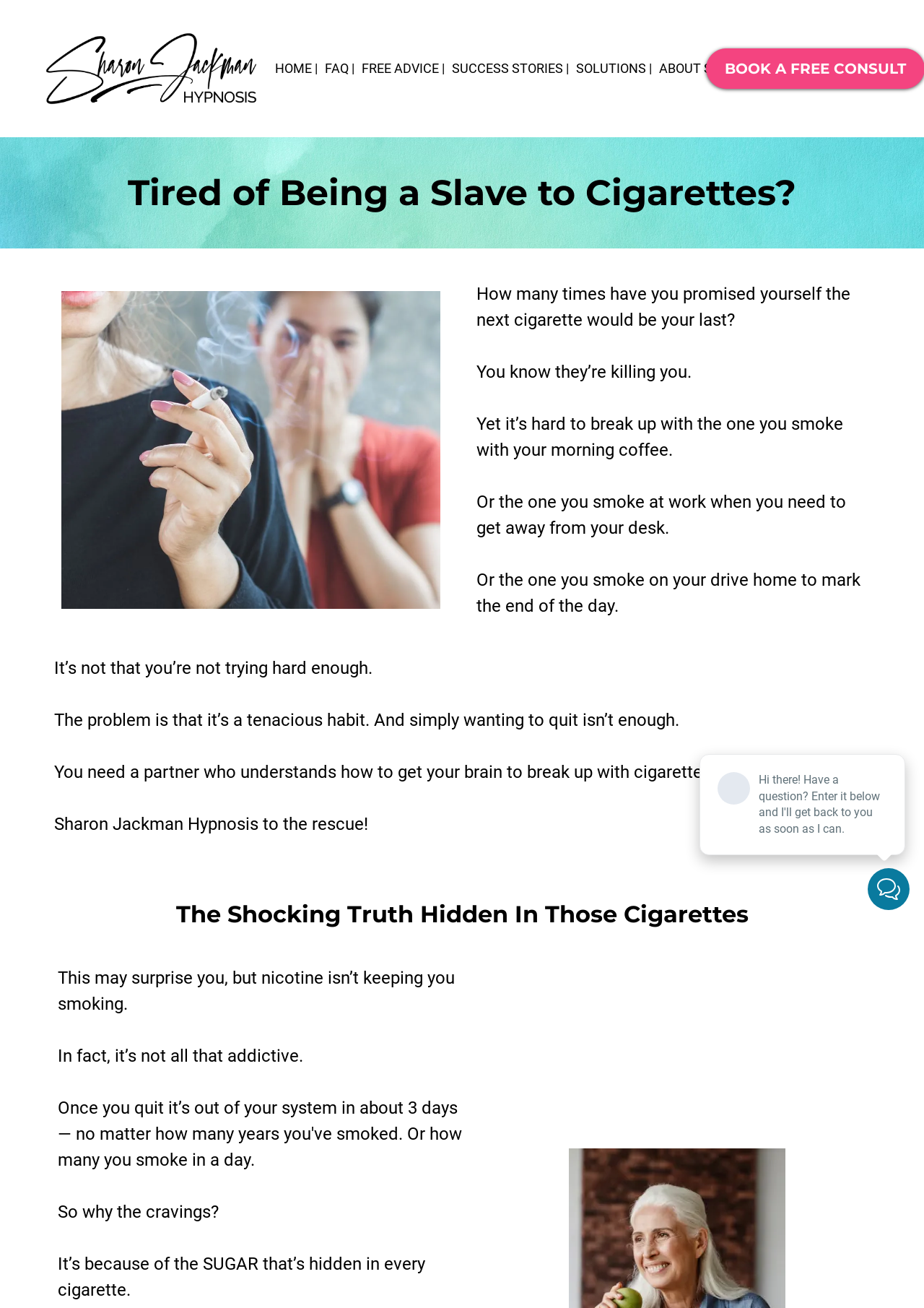Describe all the key features of the webpage in detail.

This webpage is about quitting smoking with the help of Sharon Jackman's hypnotherapy techniques. At the top left corner, there is a logo of Sharon Jackman and a link to her website. Next to it, there is a navigation menu with links to different sections of the website, including HOME, FAQ, FREE ADVICE, SUCCESS STORIES, SOLUTIONS, ABOUT SHARON, and CONTACT.

Below the navigation menu, there is a prominent call-to-action button "BOOK A FREE CONSULT" and a heading that asks "Tired of Being a Slave to Cigarettes?" An image of a woman holding a cigarette with smoke is displayed to the right of the heading.

The main content of the webpage is divided into several sections. The first section starts with a question "How many times have you promised yourself the next cigarette would be your last?" followed by a series of paragraphs that describe the struggles of quitting smoking. The text is arranged in a column, with each paragraph building on the previous one to emphasize the difficulties of breaking up with cigarettes.

The next section is headed by "The Shocking Truth Hidden In Those Cigarettes" and reveals that nicotine is not the main addictive substance in cigarettes, but rather the sugar hidden in every cigarette. This section also consists of several paragraphs of text, arranged in a column.

At the bottom right corner of the webpage, there are two buttons: "close" and "Select to open the chat widget", accompanied by two small images.